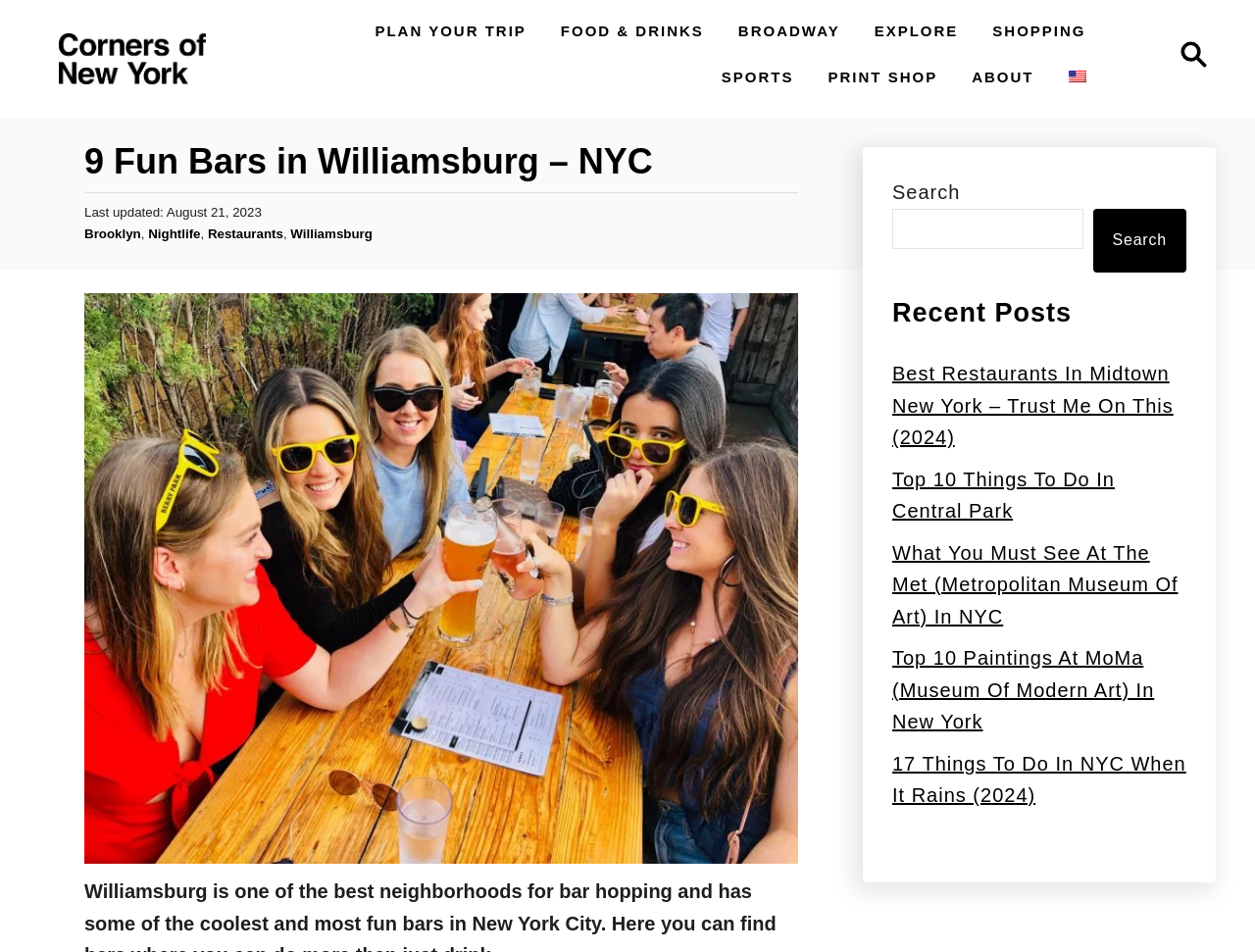Provide the text content of the webpage's main heading.

9 Fun Bars in Williamsburg – NYC